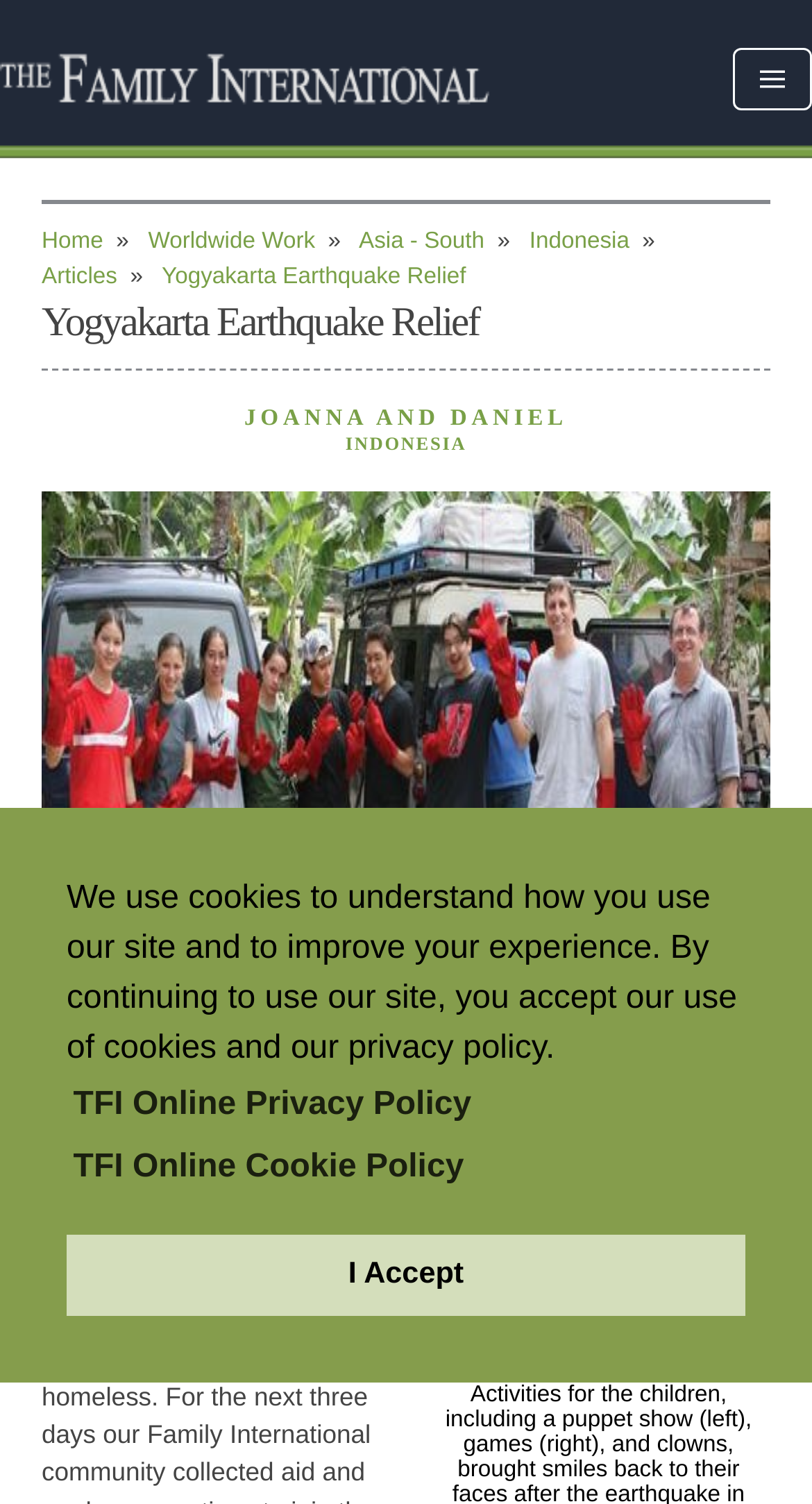What is the name of the organization?
Please answer the question with as much detail and depth as you can.

The name of the organization can be found in the heading element at the top of the webpage, which reads 'The Family International'. This is also confirmed by the link element with the same text.